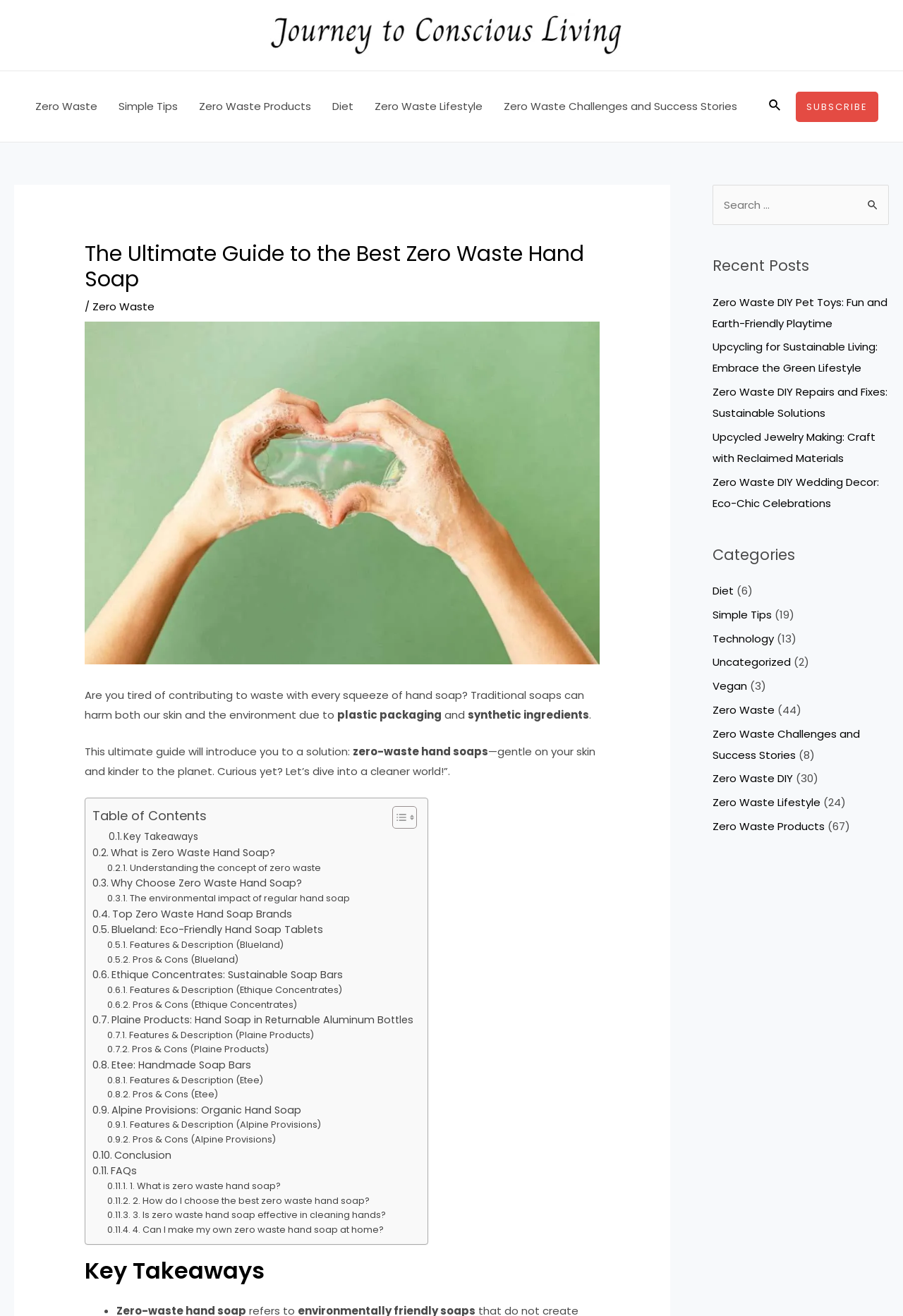What is the purpose of the 'Toggle Table of Content' button?
Please provide a full and detailed response to the question.

The 'Toggle Table of Content' button is located next to the 'Table of Contents' heading, and its purpose is to allow users to show or hide the table of contents, making it easier to navigate the webpage.